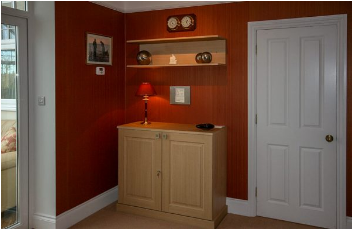What is on the shelf above the dresser?
Answer with a single word or phrase by referring to the visual content.

decorative items